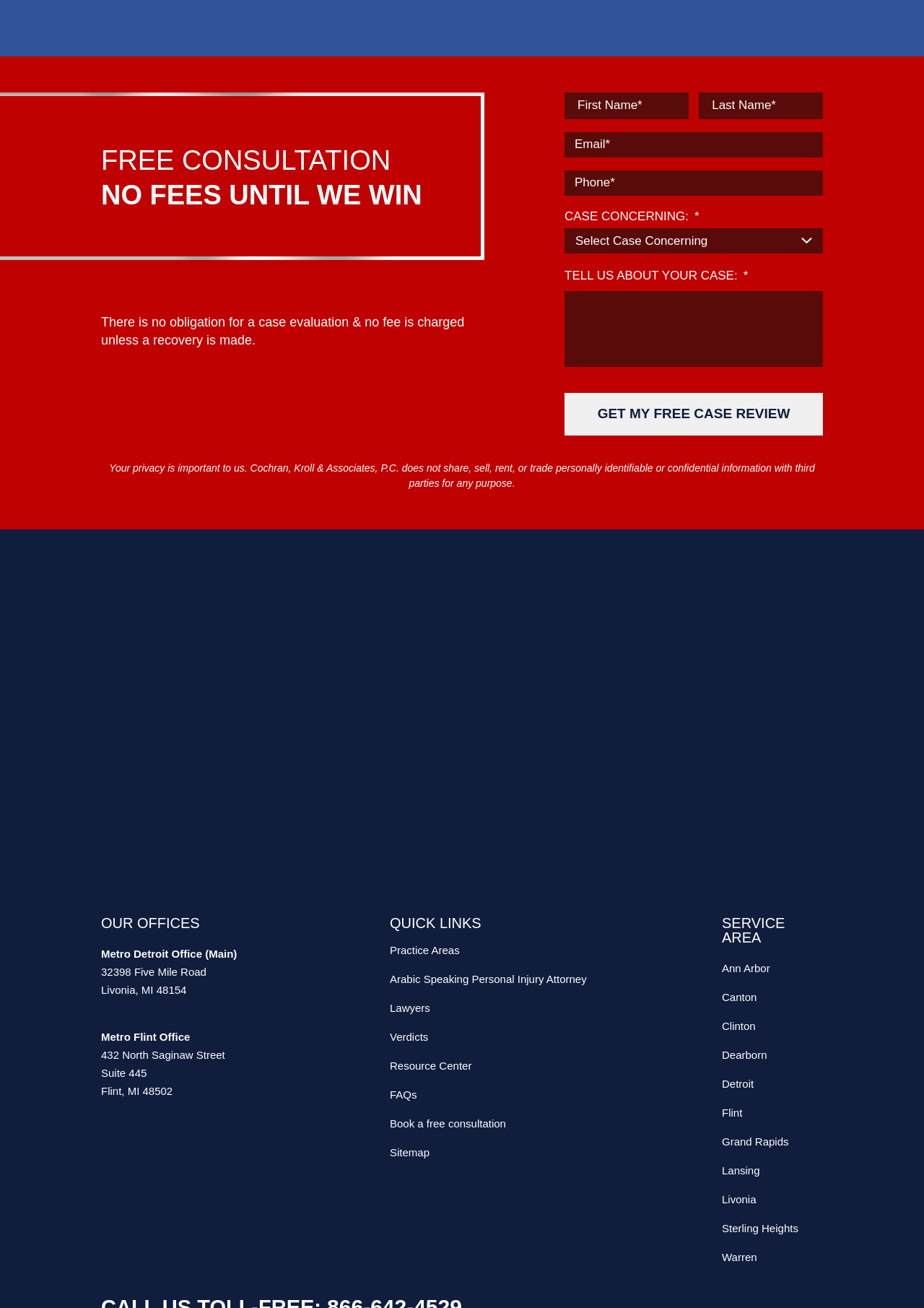Bounding box coordinates are to be given in the format (top-left x, top-left y, bottom-right x, bottom-right y). All values must be floating point numbers between 0 and 1. Provide the bounding box coordinate for the UI element described as: name="unsubscribe" value="Unsubscribe"

None